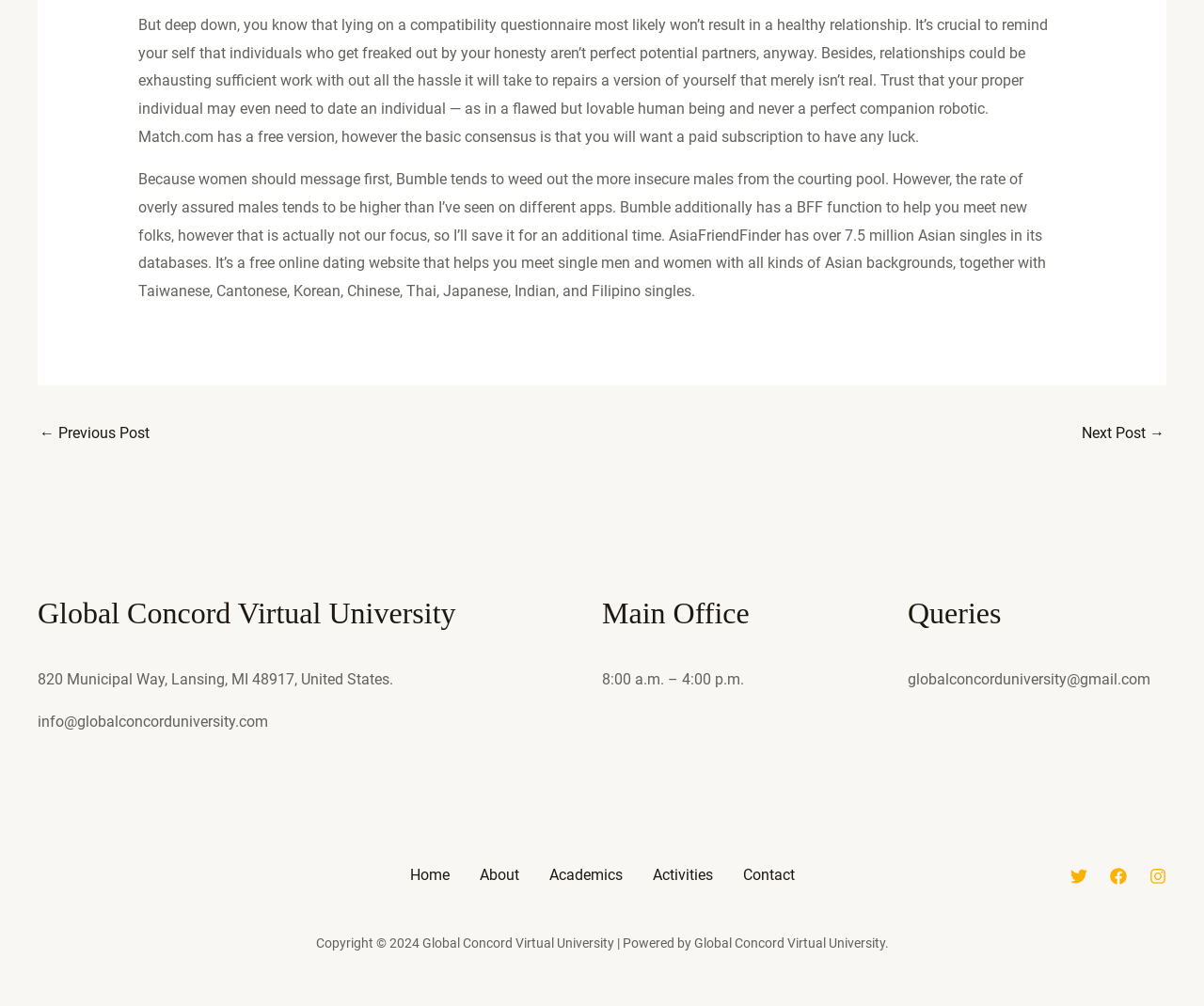Identify the bounding box coordinates for the region to click in order to carry out this instruction: "Click the 'Twitter' link". Provide the coordinates using four float numbers between 0 and 1, formatted as [left, top, right, bottom].

[0.889, 0.862, 0.903, 0.879]